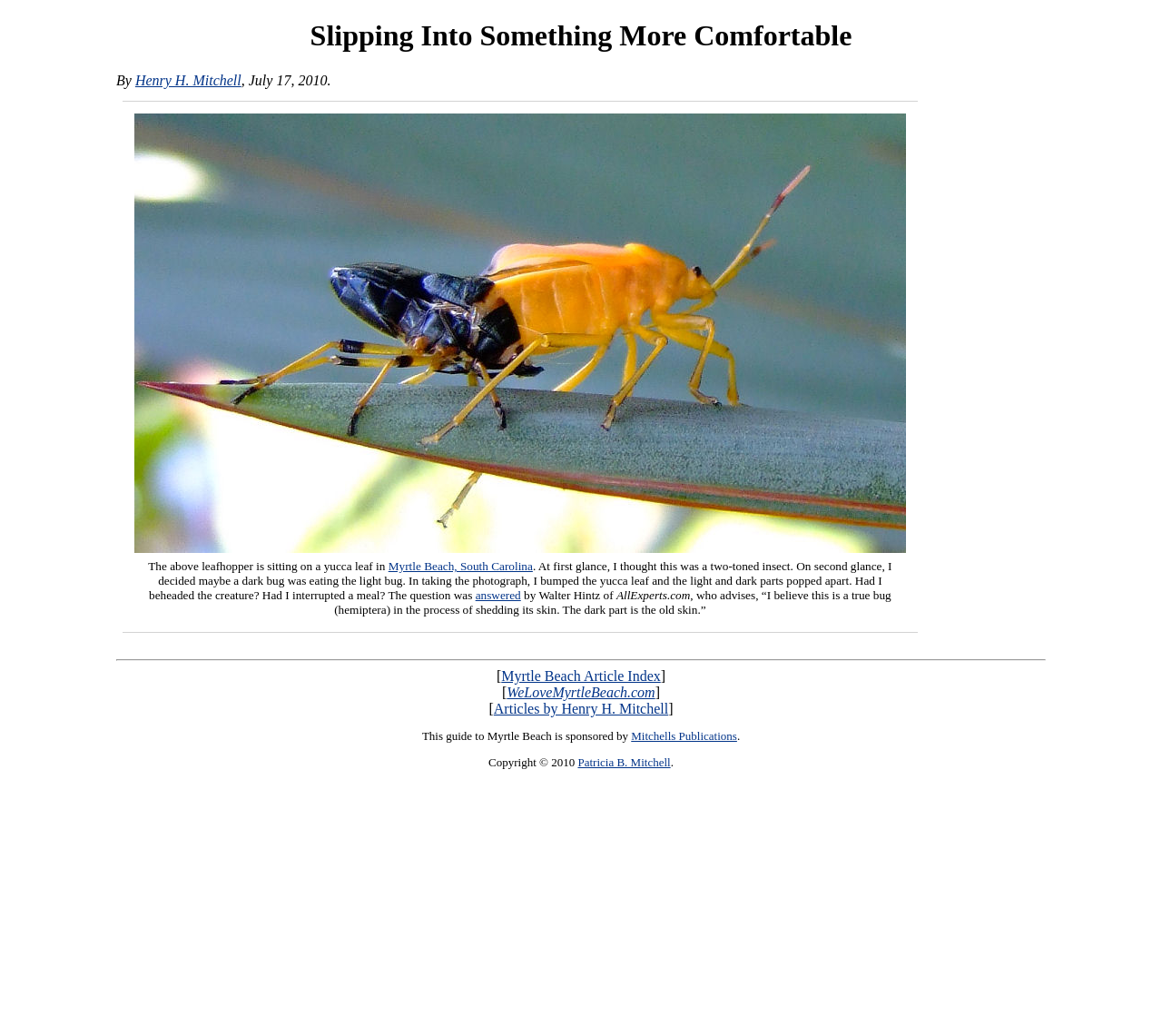Describe all the key features and sections of the webpage thoroughly.

The webpage is about a leafhopper shedding its skin in Myrtle Beach, South Carolina. At the top, there is a heading "Slipping Into Something More Comfortable" followed by the author's name "Henry H. Mitchell" and the date "July 17, 2010". Below this, there is a large image of a leafhopper shedding its skin, taking up most of the top half of the page.

To the left of the image, there is a block of text describing the leafhopper, stating that it was initially thought to be a two-toned insect, but upon closer inspection, it was revealed to be shedding its skin. The text also mentions that the author bumped the yucca leaf, causing the light and dark parts to pop apart, raising questions about whether the creature was beheaded or interrupted during a meal.

Further down, there is a quote from Walter Hintz of AllExperts.com, who identifies the insect as a true bug (hemiptera) in the process of shedding its skin. Below this, there is a horizontal separator line, followed by a section of links, including "Myrtle Beach Article Index", "WeLoveMyrtleBeach.com", "Articles by Henry H. Mitchell", and "Mitchells Publications".

At the very bottom of the page, there is a copyright notice "Copyright © 2010" followed by the name "Patricia B. Mitchell".